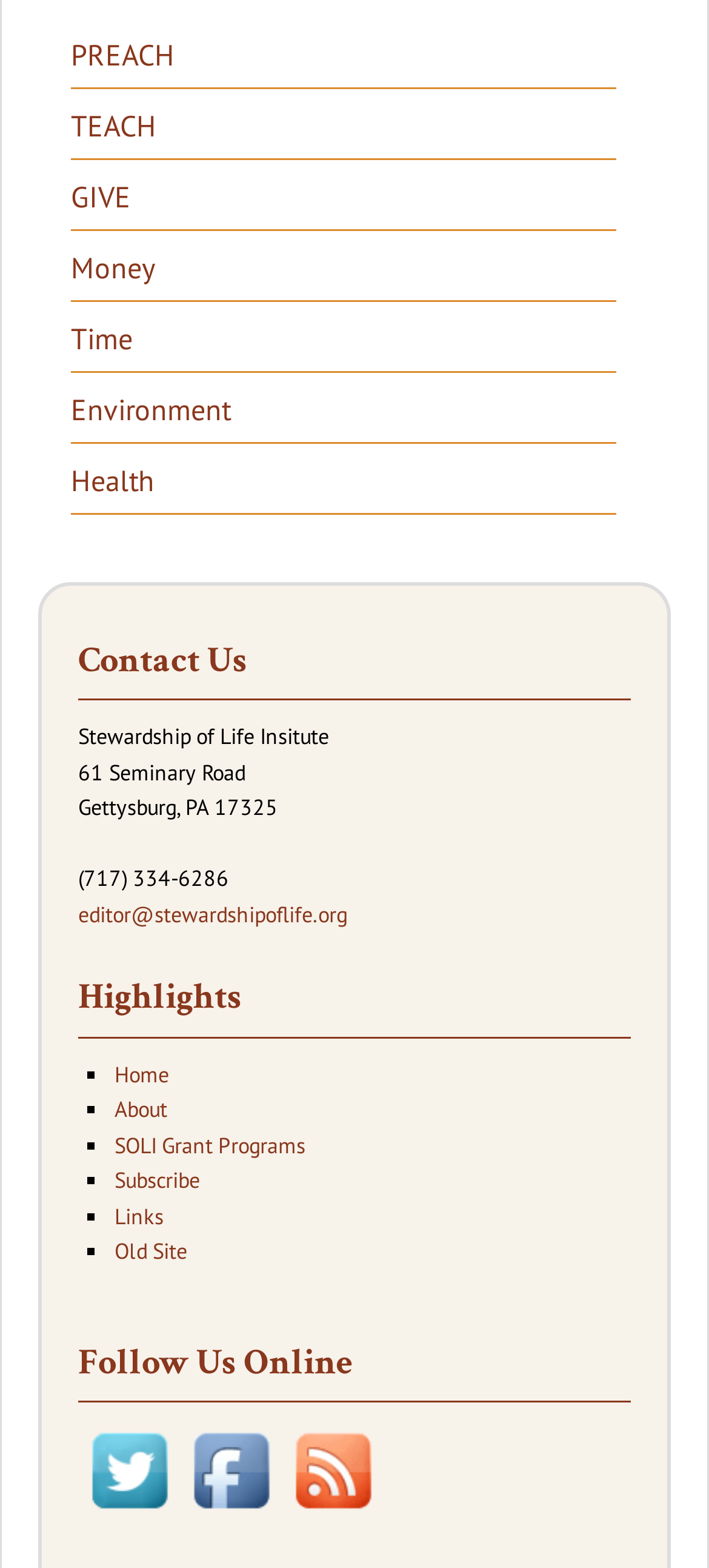Identify the bounding box coordinates for the element that needs to be clicked to fulfill this instruction: "Click on PREACH". Provide the coordinates in the format of four float numbers between 0 and 1: [left, top, right, bottom].

[0.1, 0.023, 0.246, 0.046]